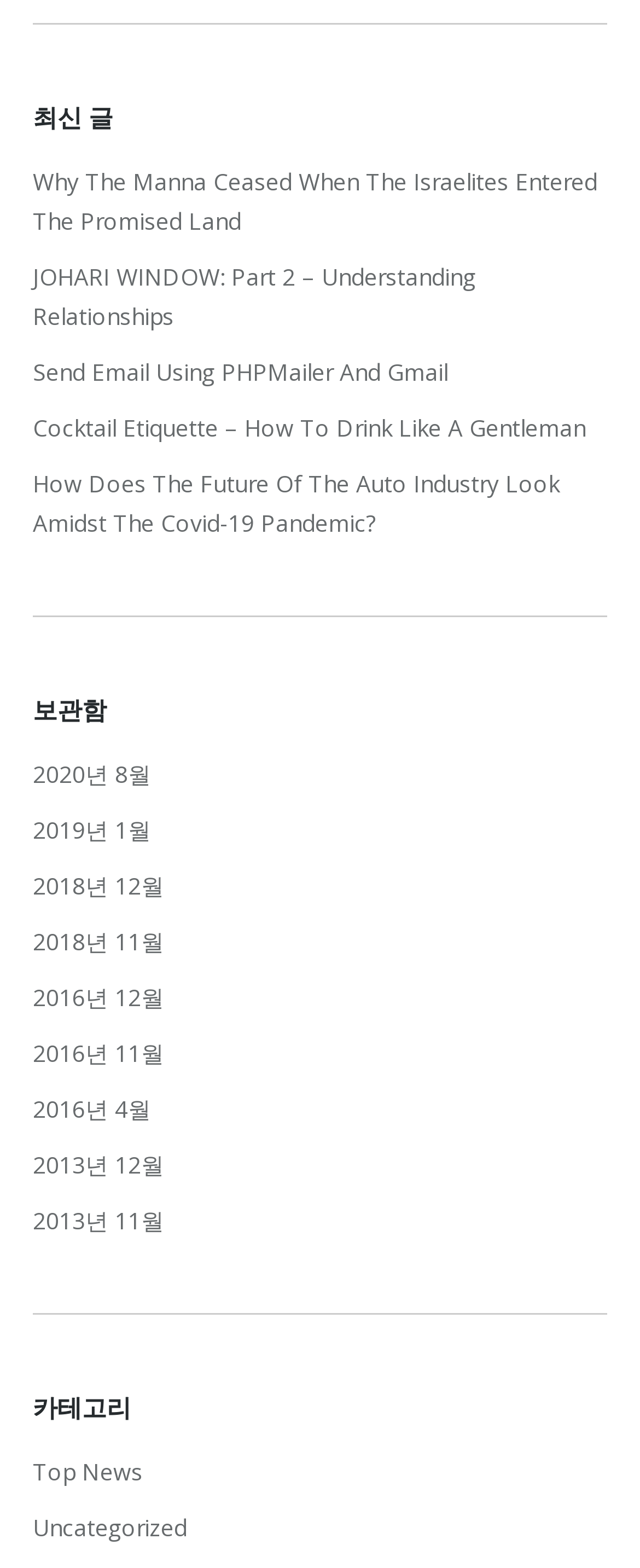Find the bounding box of the element with the following description: "Top News". The coordinates must be four float numbers between 0 and 1, formatted as [left, top, right, bottom].

[0.051, 0.926, 0.223, 0.952]